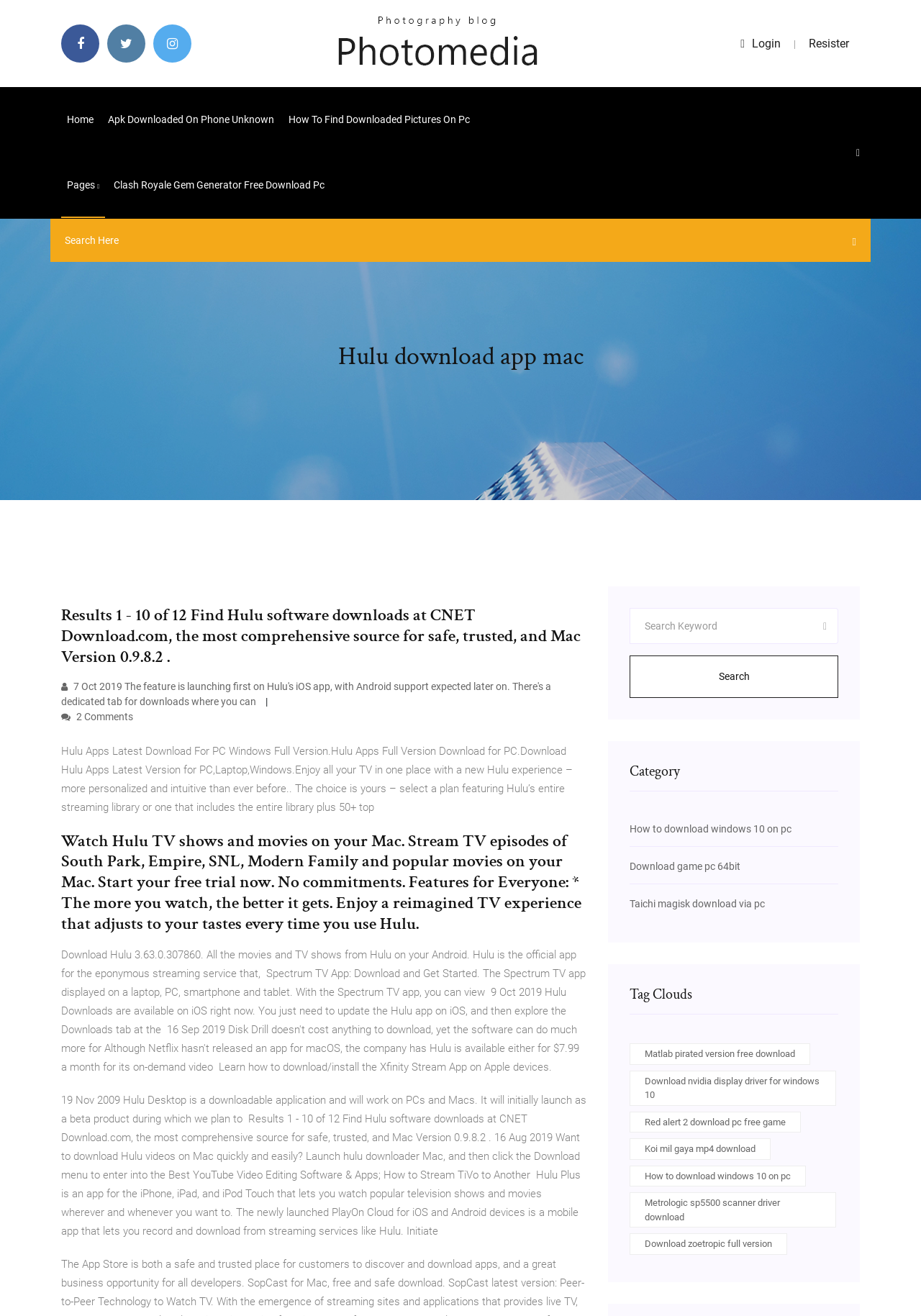Locate the bounding box coordinates of the element that needs to be clicked to carry out the instruction: "Click the search button". The coordinates should be given as four float numbers ranging from 0 to 1, i.e., [left, top, right, bottom].

[0.684, 0.498, 0.91, 0.53]